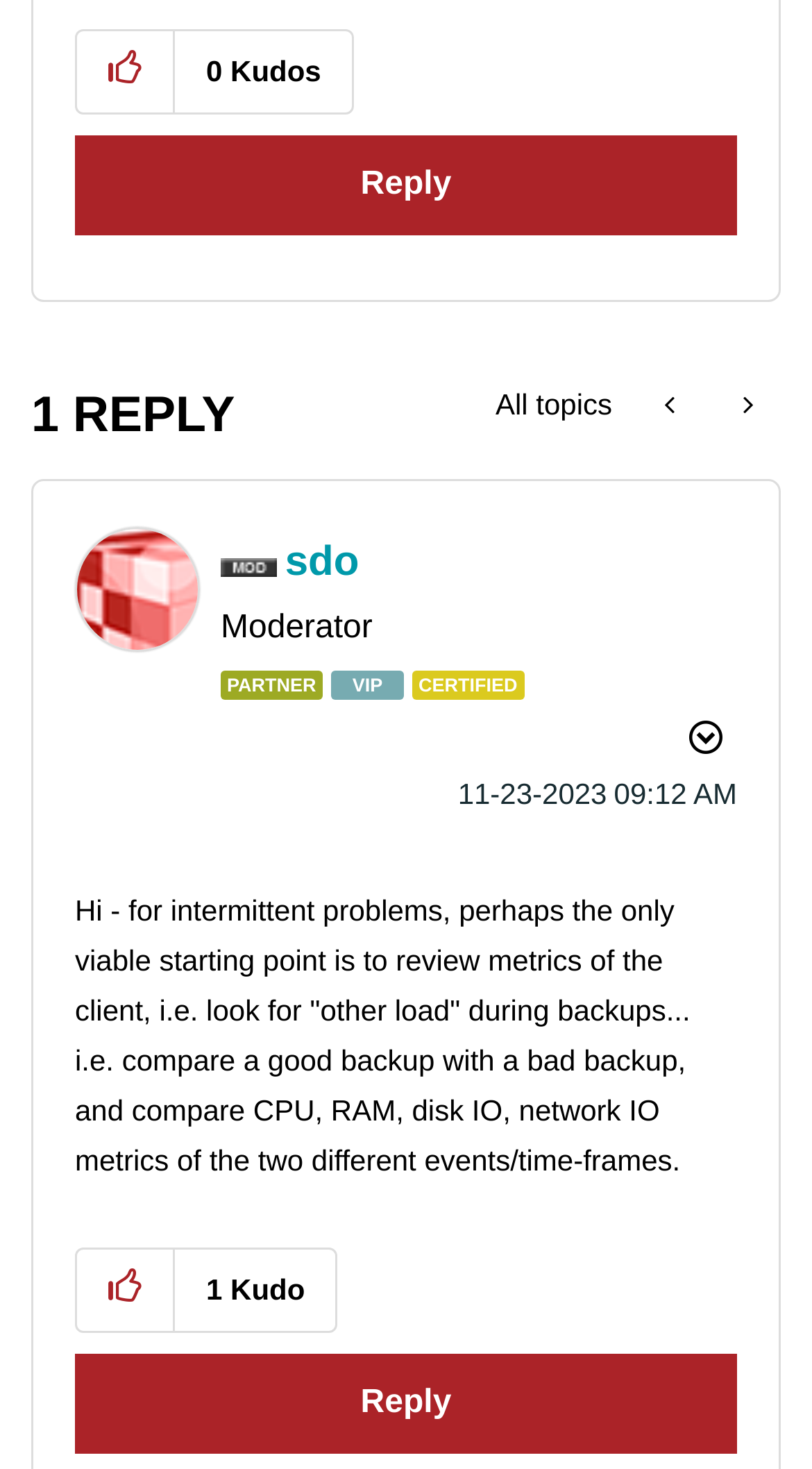Find the bounding box of the element with the following description: "All topics". The coordinates must be four float numbers between 0 and 1, formatted as [left, top, right, bottom].

[0.577, 0.248, 0.787, 0.302]